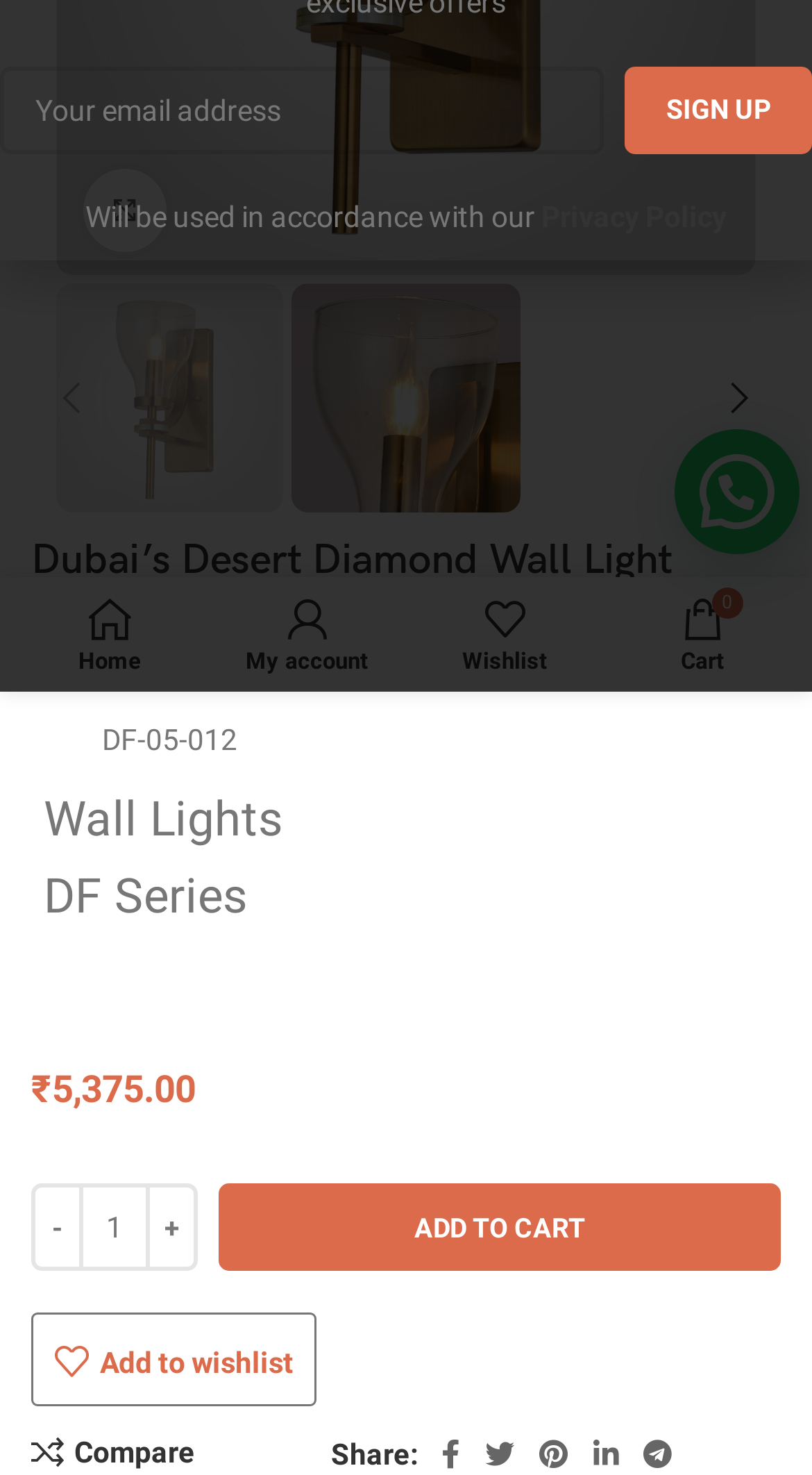Locate the UI element described by 0 items Cart in the provided webpage screenshot. Return the bounding box coordinates in the format (top-left x, top-left y, bottom-right x, bottom-right y), ensuring all values are between 0 and 1.

[0.744, 0.398, 0.987, 0.462]